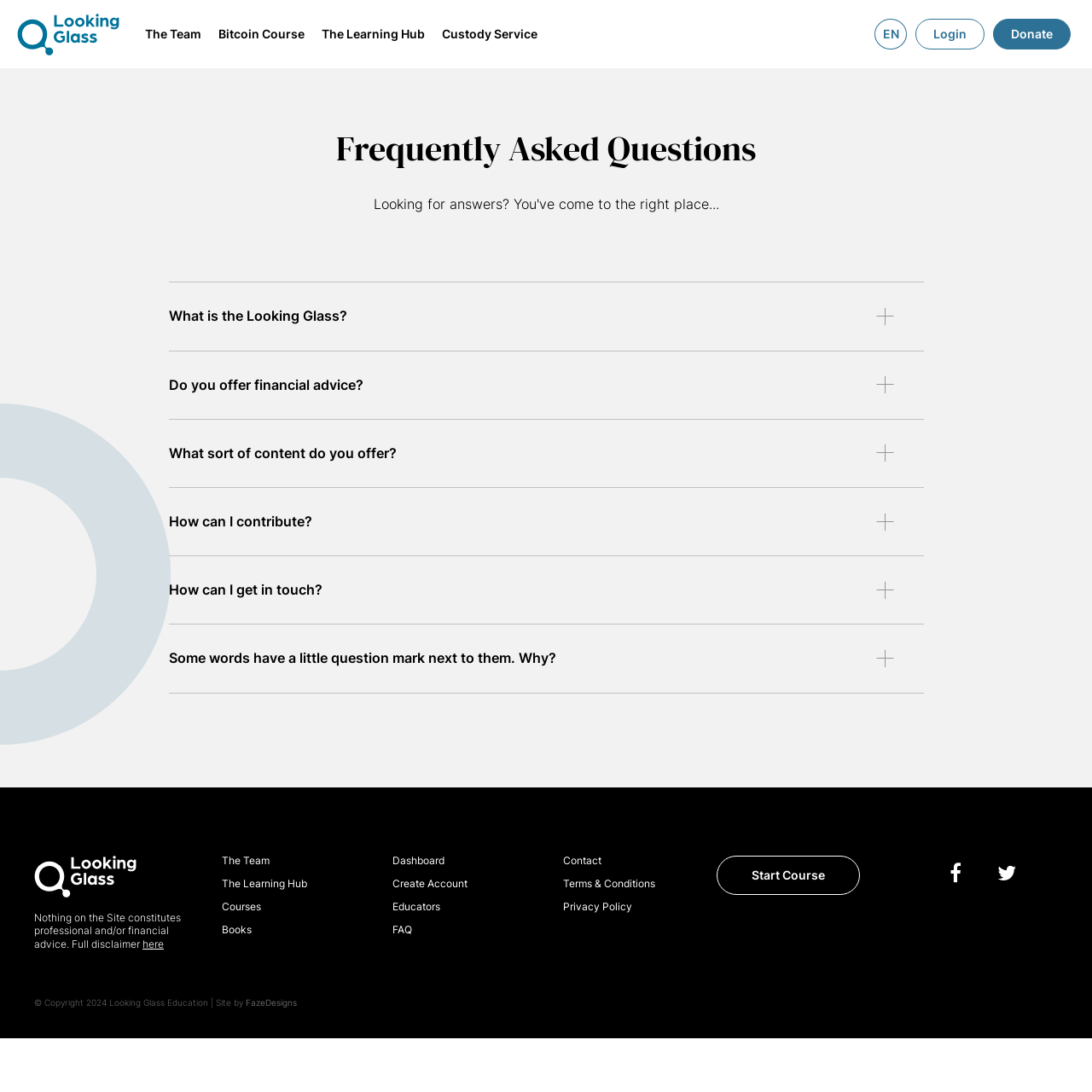Kindly determine the bounding box coordinates of the area that needs to be clicked to fulfill this instruction: "Click on the link to read about Pendant Lights for Dining Room in India".

None